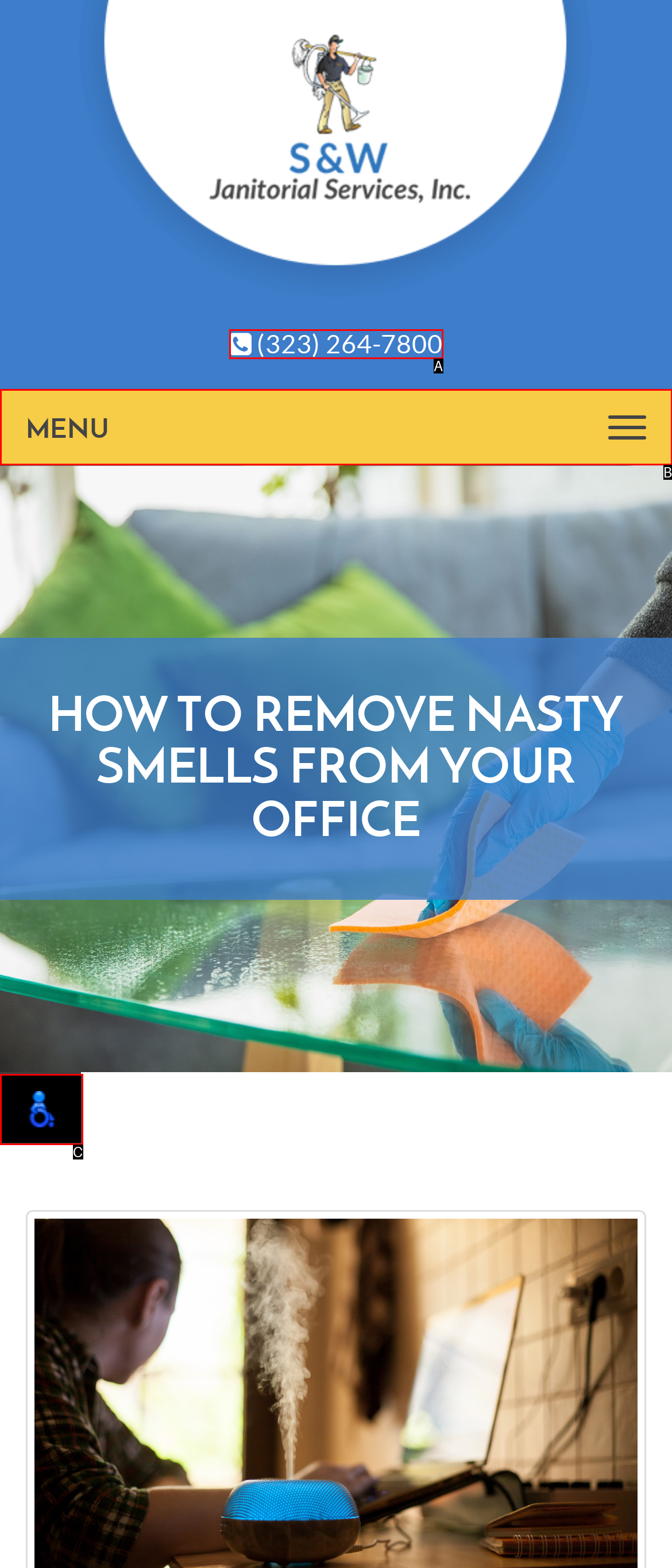Select the HTML element that matches the description: WordPress
Respond with the letter of the correct choice from the given options directly.

None